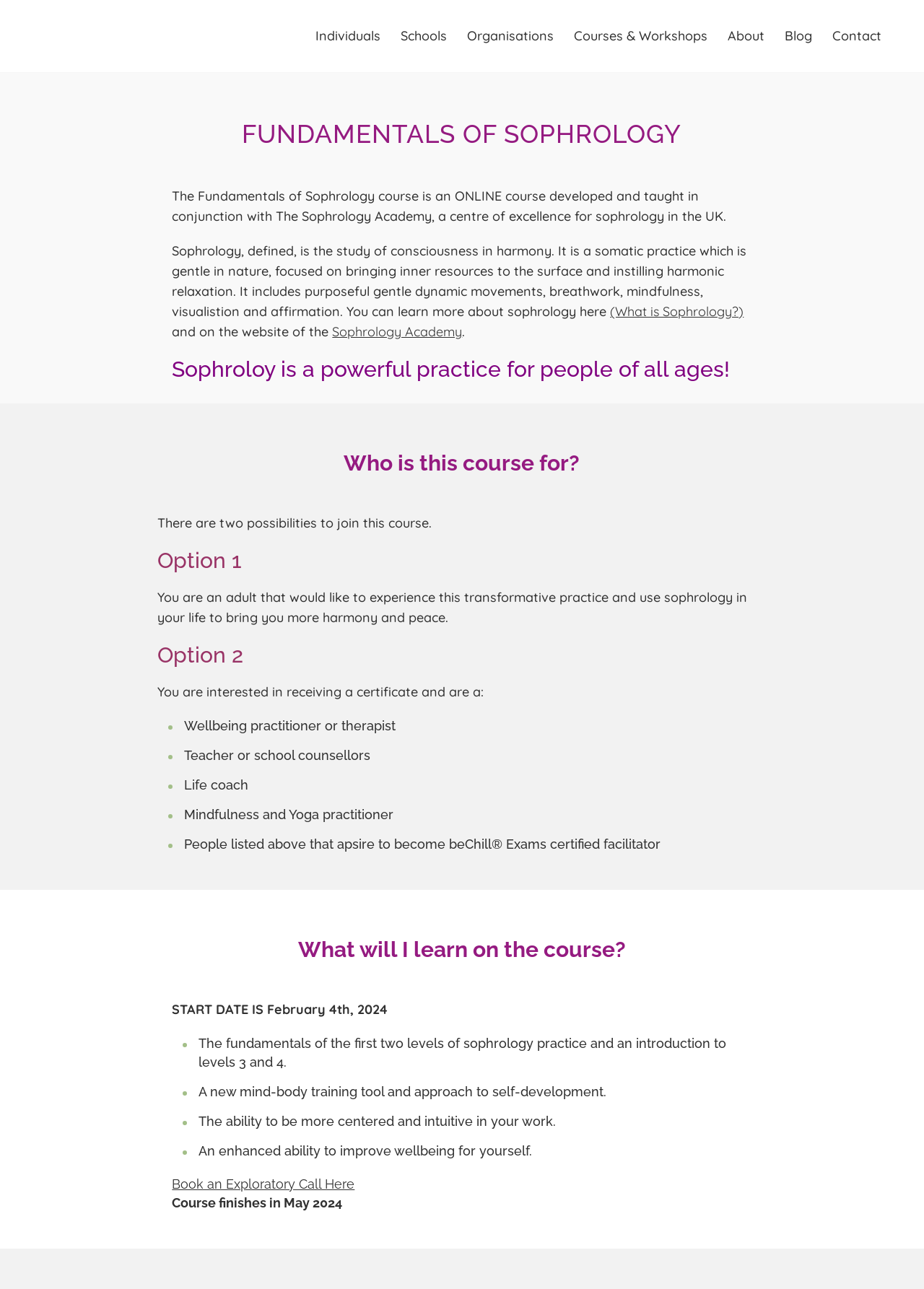Please locate the clickable area by providing the bounding box coordinates to follow this instruction: "Go to the Courses & Workshops page".

[0.61, 0.0, 0.777, 0.056]